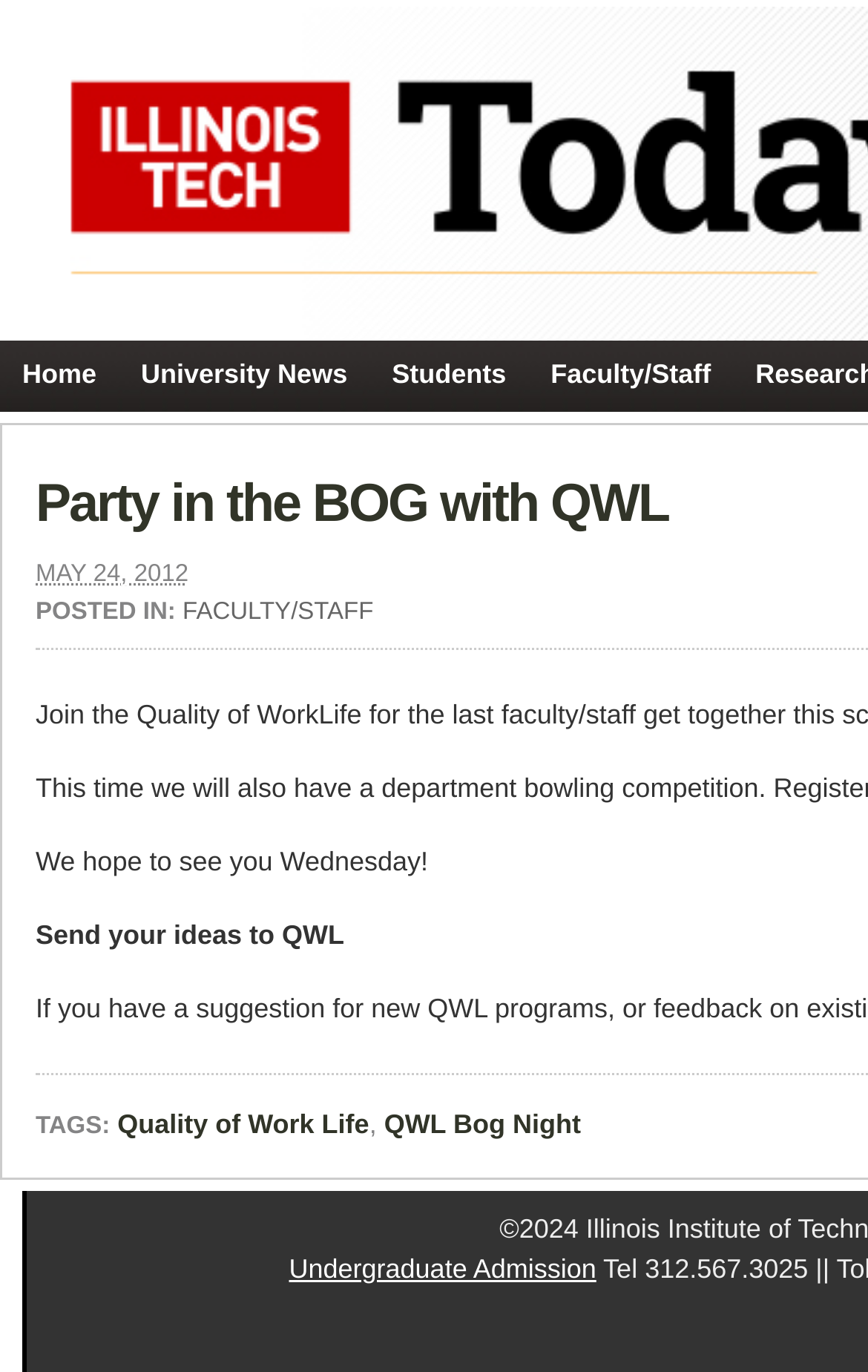Please identify the bounding box coordinates of the area I need to click to accomplish the following instruction: "click the latest article link".

None